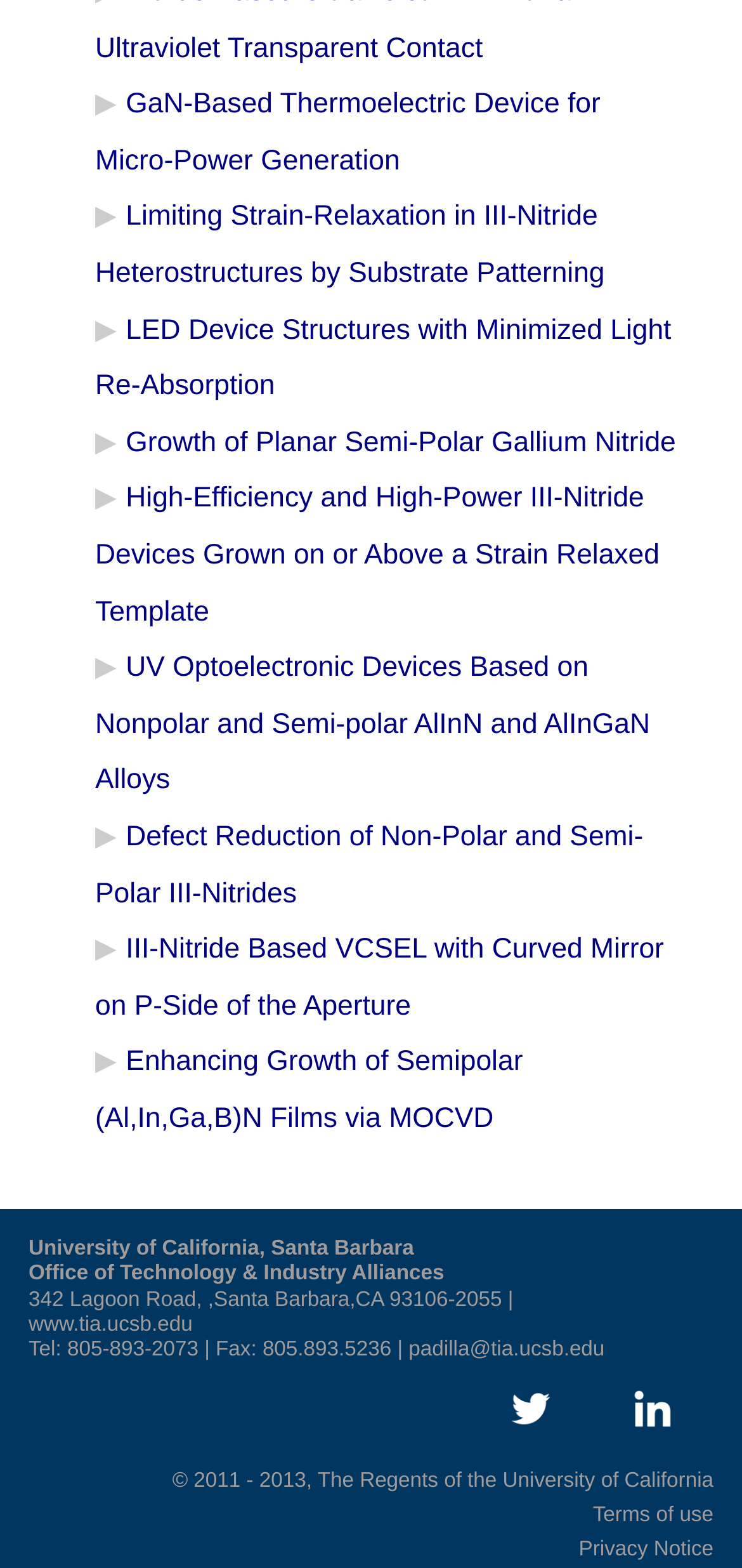How many links are on the webpage?
Please provide a single word or phrase as your answer based on the image.

13